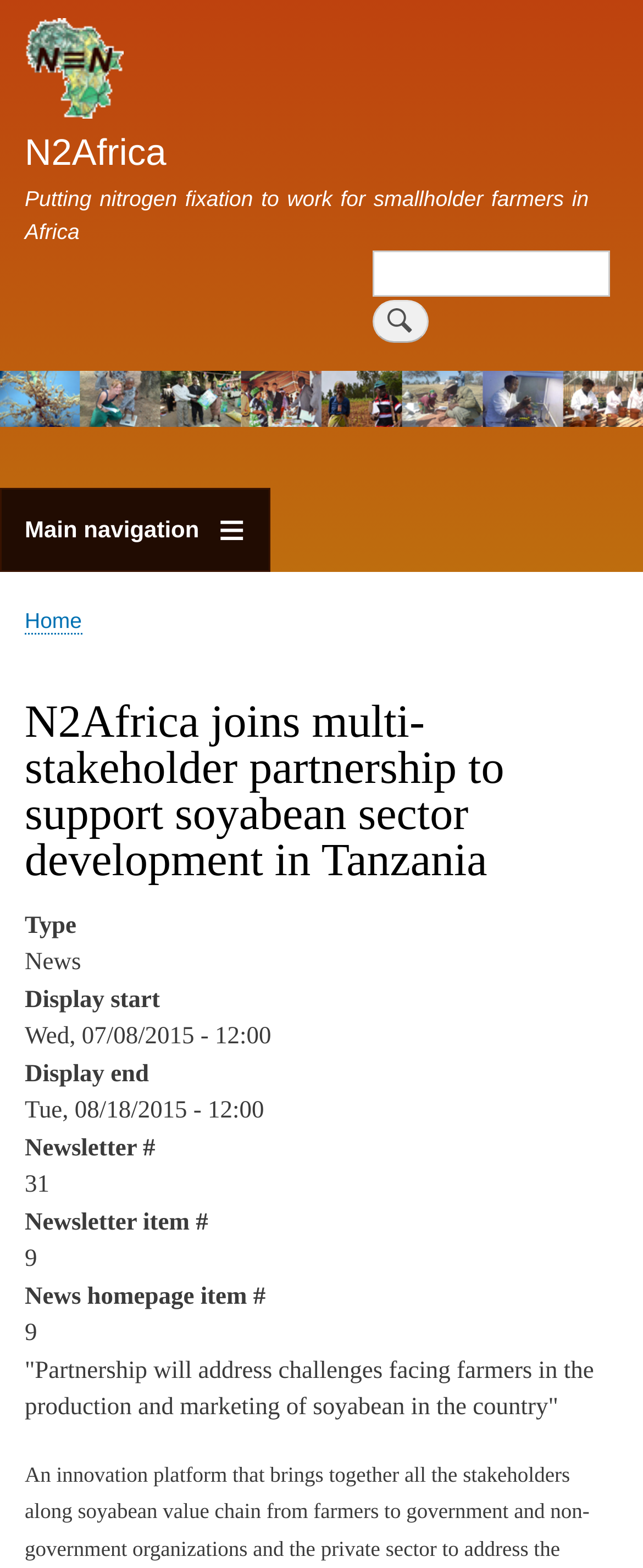Bounding box coordinates are given in the format (top-left x, top-left y, bottom-right x, bottom-right y). All values should be floating point numbers between 0 and 1. Provide the bounding box coordinate for the UI element described as: N2Africa

[0.038, 0.084, 0.259, 0.11]